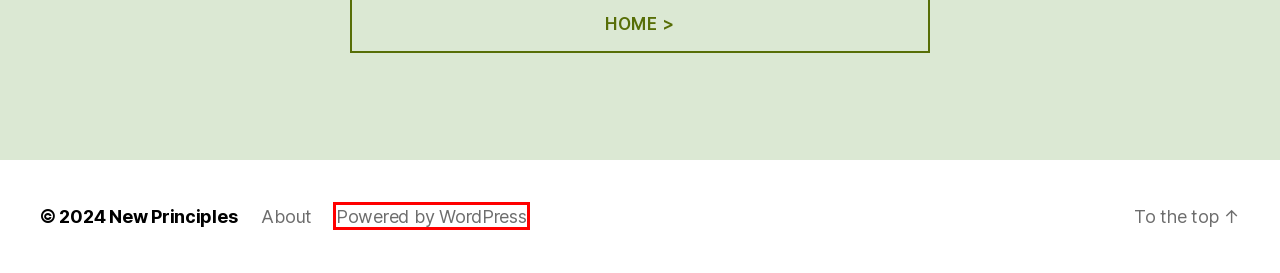You have a screenshot of a webpage with a red bounding box around an element. Identify the webpage description that best fits the new page that appears after clicking the selected element in the red bounding box. Here are the candidates:
A. Purposeful – New Principles
B. Outcome: Feelings – New Principles
C. Deference – New Principles
D. Overview – New Principles
E. Inclusive and Optimistic – New Principles
F. Blog Tool, Publishing Platform, and CMS – WordPress.org English (UK)
G. Efficient – New Principles
H. Mission Idea – New Principles

F